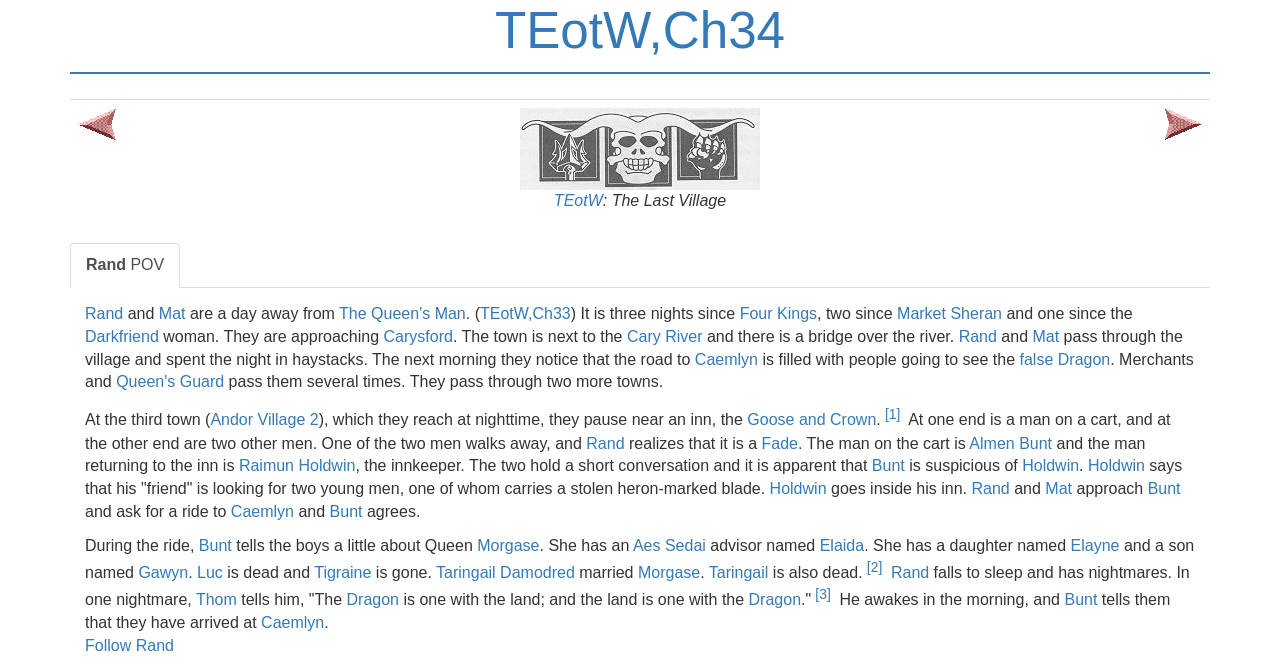Please provide a short answer using a single word or phrase for the question:
Who is the suspicious character in the story?

Almen Bunt